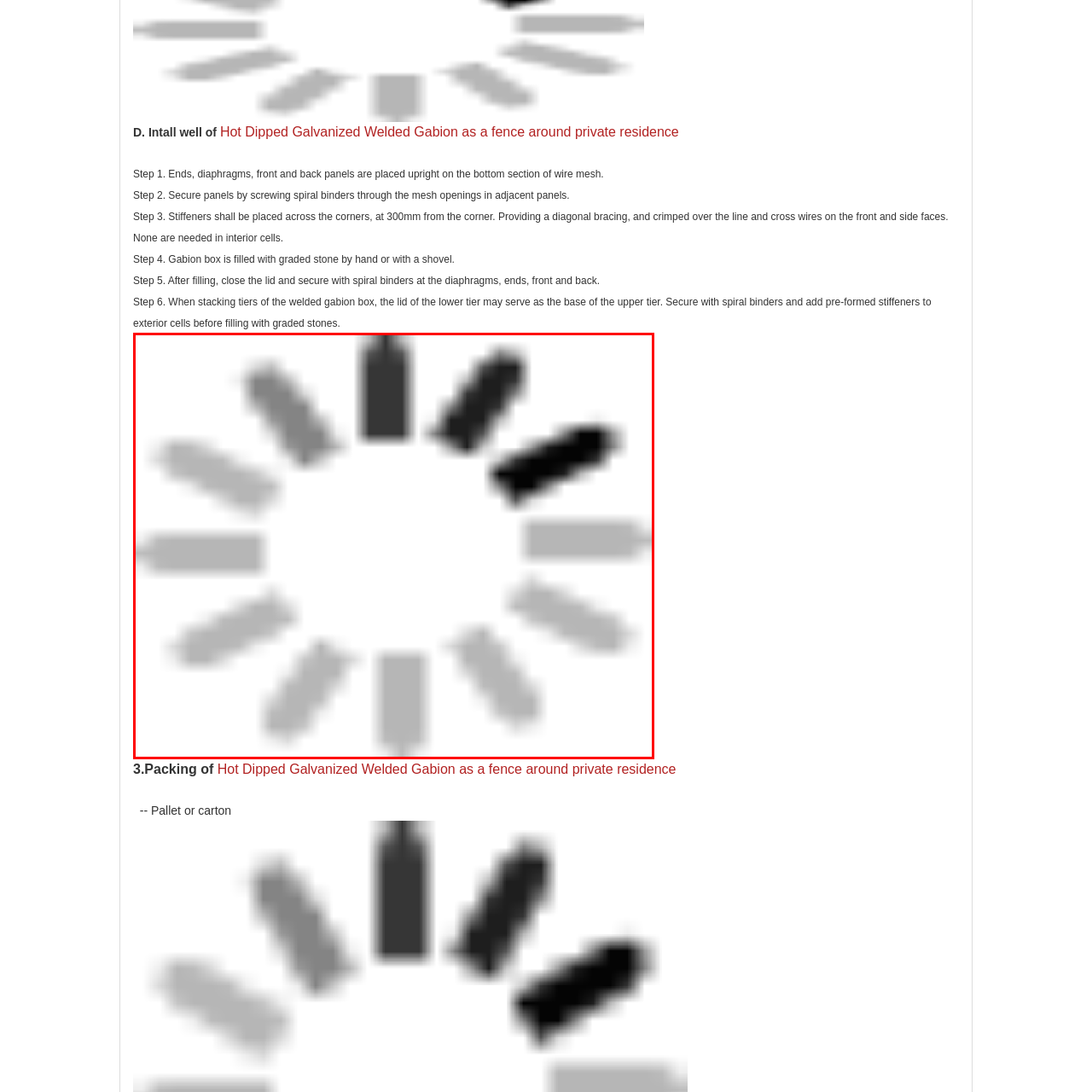What is the benefit of using gabions for fencing?
Analyze the image segment within the red bounding box and respond to the question using a single word or brief phrase.

Low-maintenance